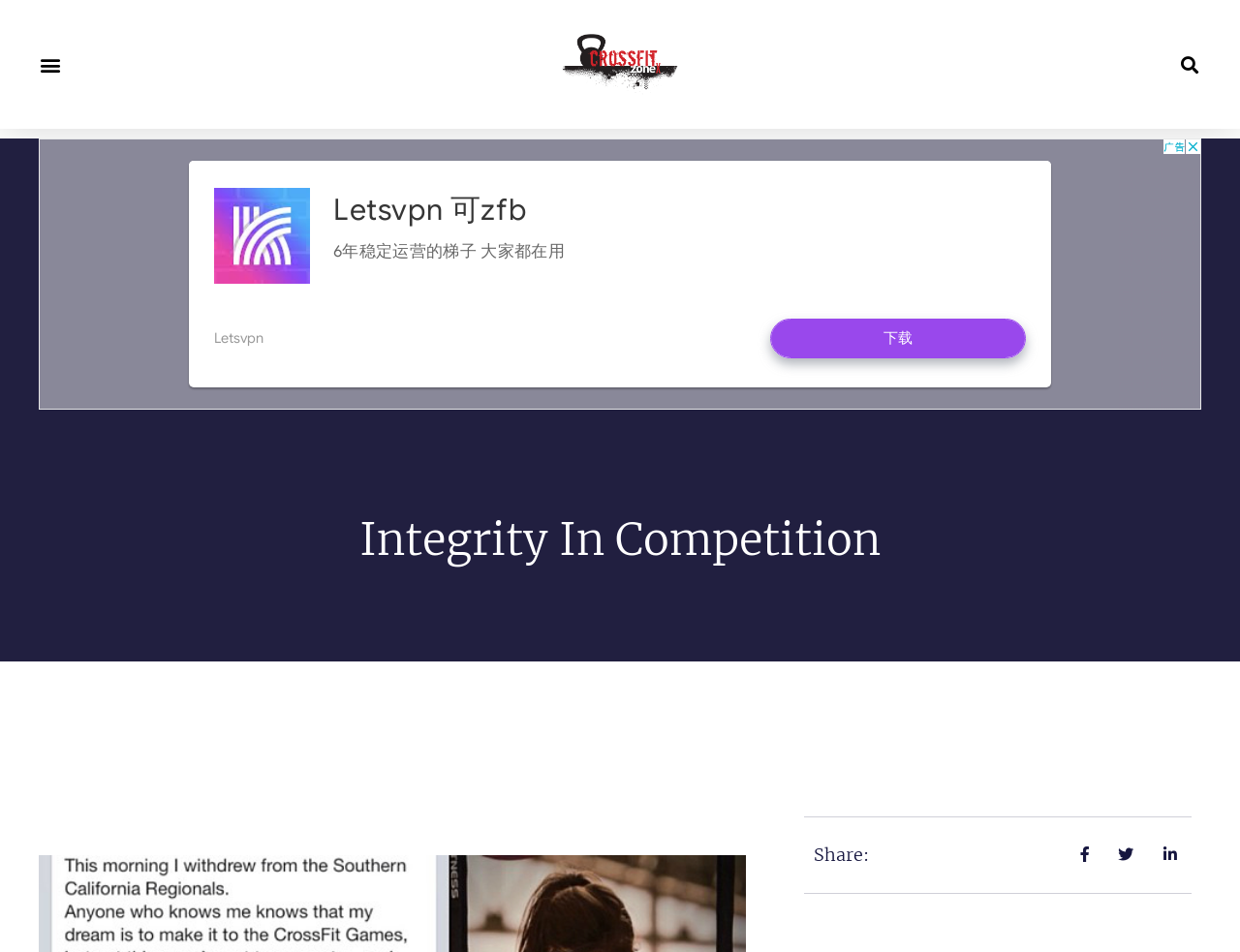Can you identify and provide the main heading of the webpage?

Integrity In Competition